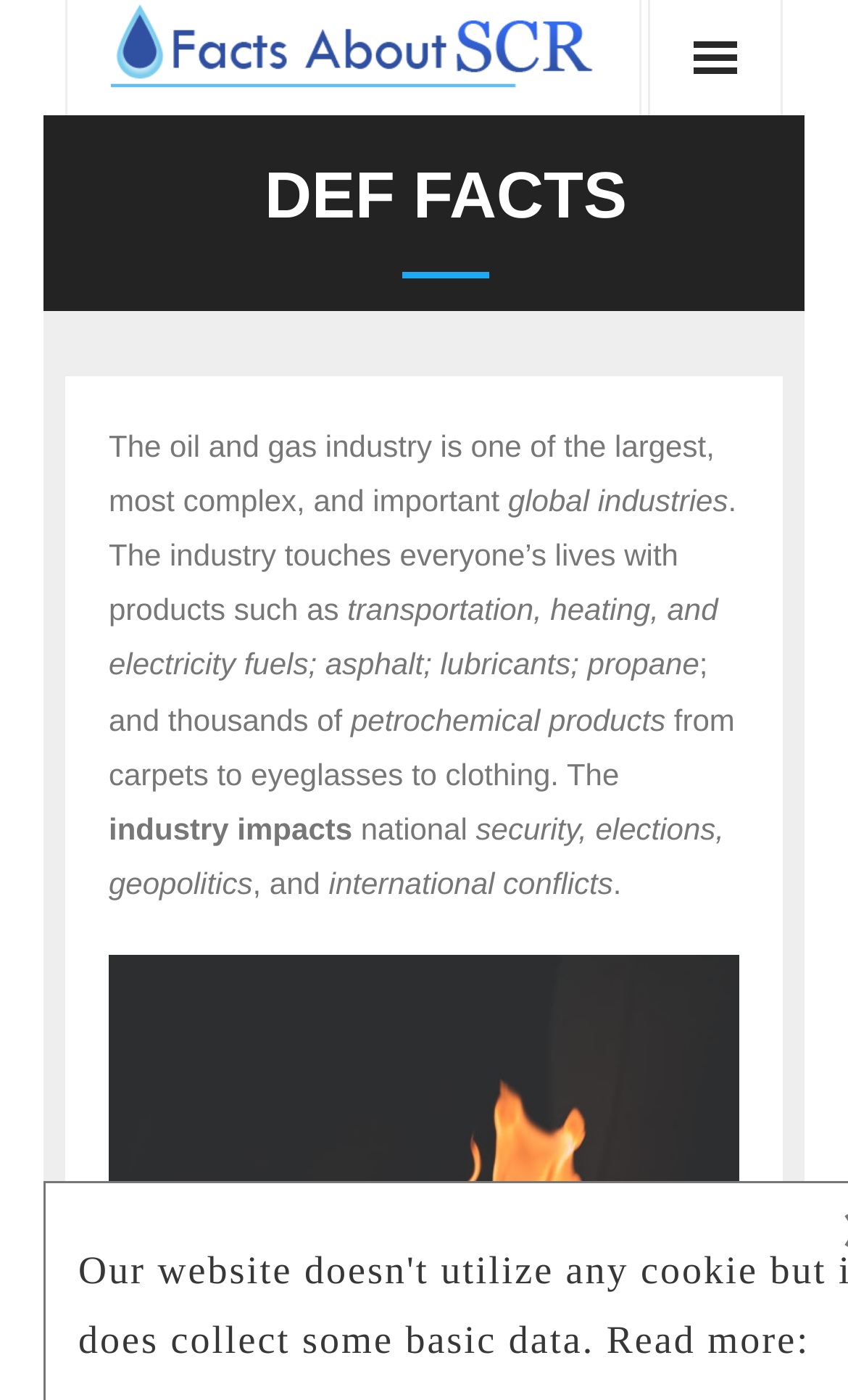Examine the image and give a thorough answer to the following question:
What is the complexity of the industry?

The webpage describes the oil and gas industry as one of the largest, most complex, and important global industries, indicating its significant size and intricacy.